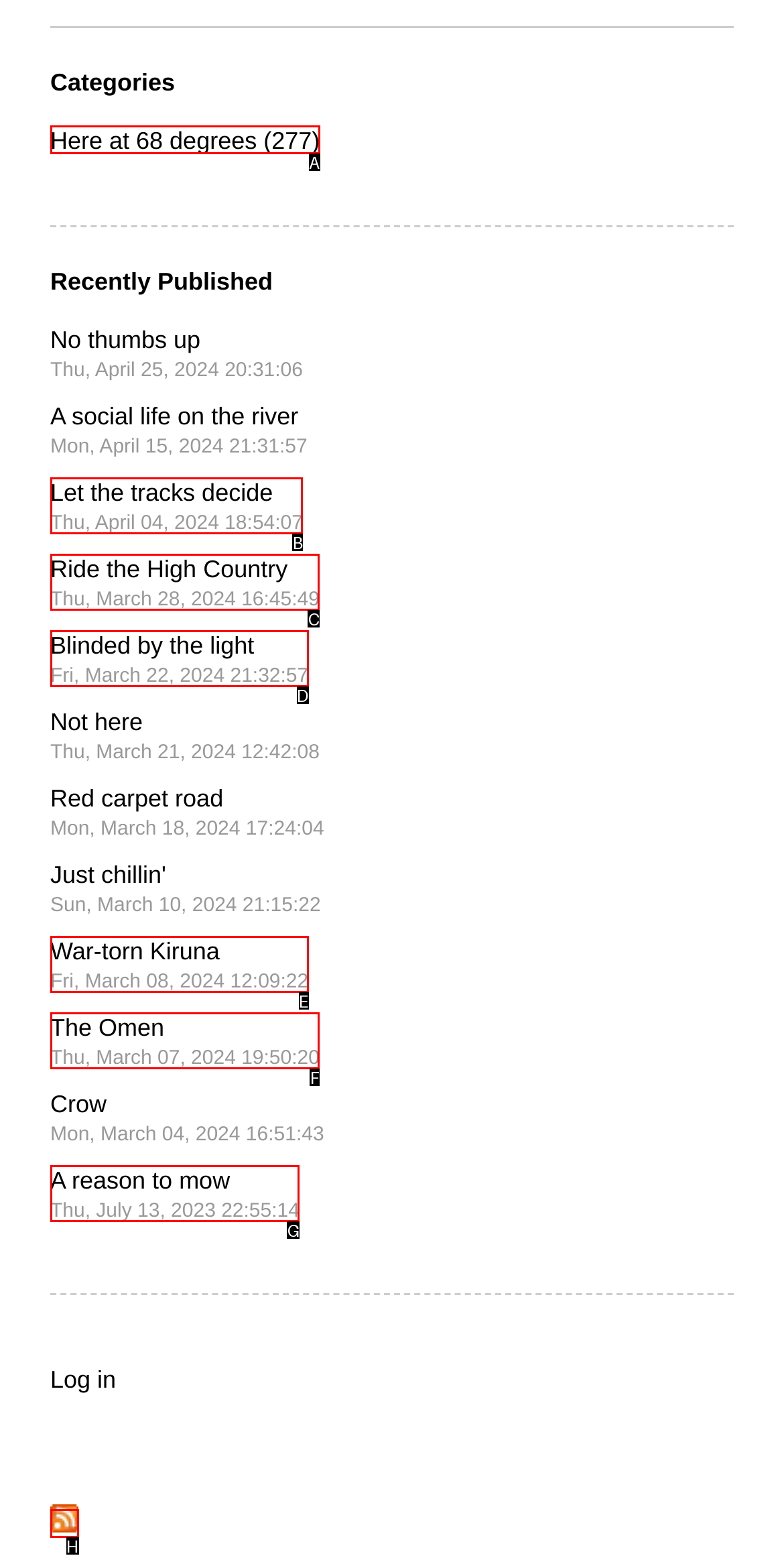Determine the option that best fits the description: Here at 68 degrees (277)
Reply with the letter of the correct option directly.

A